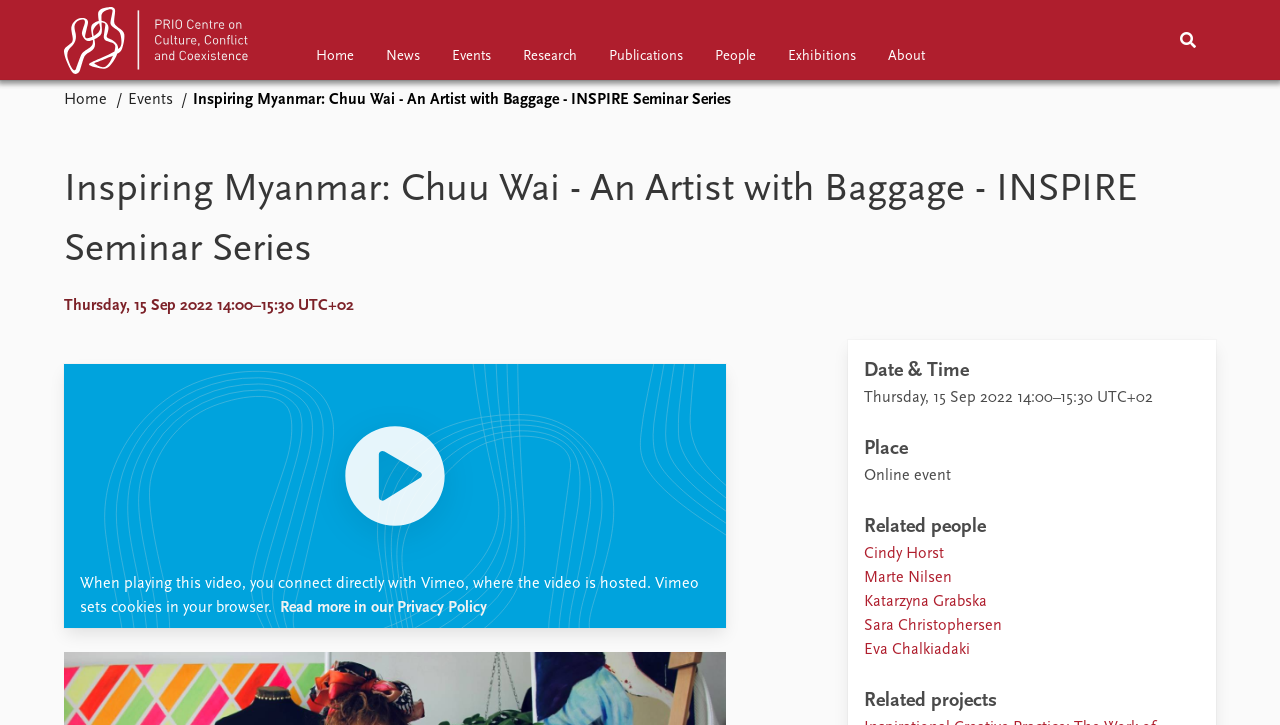Identify and extract the main heading from the webpage.

Inspiring Myanmar: Chuu Wai - An Artist with Baggage - INSPIRE Seminar Series